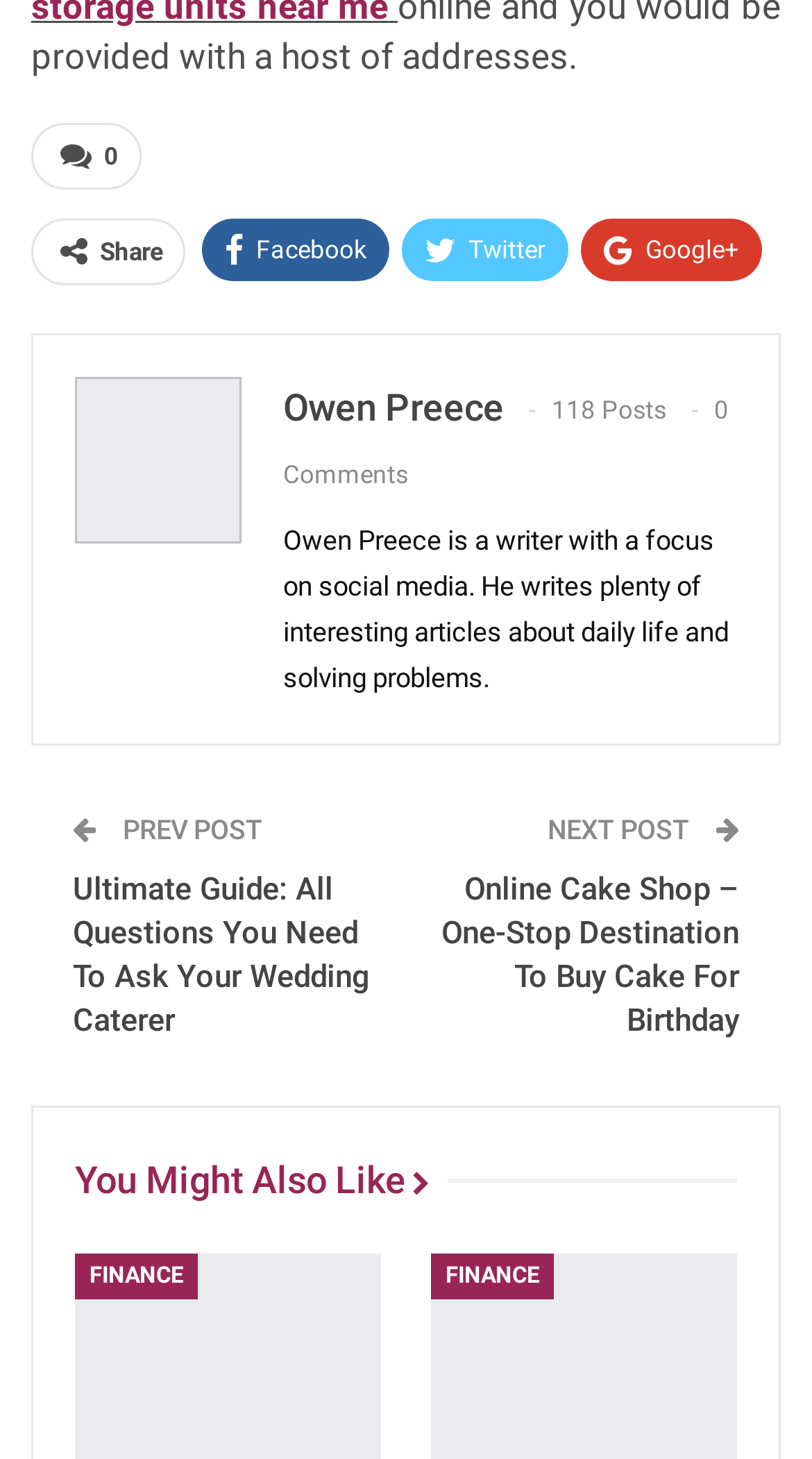From the webpage screenshot, predict the bounding box coordinates (top-left x, top-left y, bottom-right x, bottom-right y) for the UI element described here: Owen Preece

[0.021, 0.284, 0.236, 0.307]